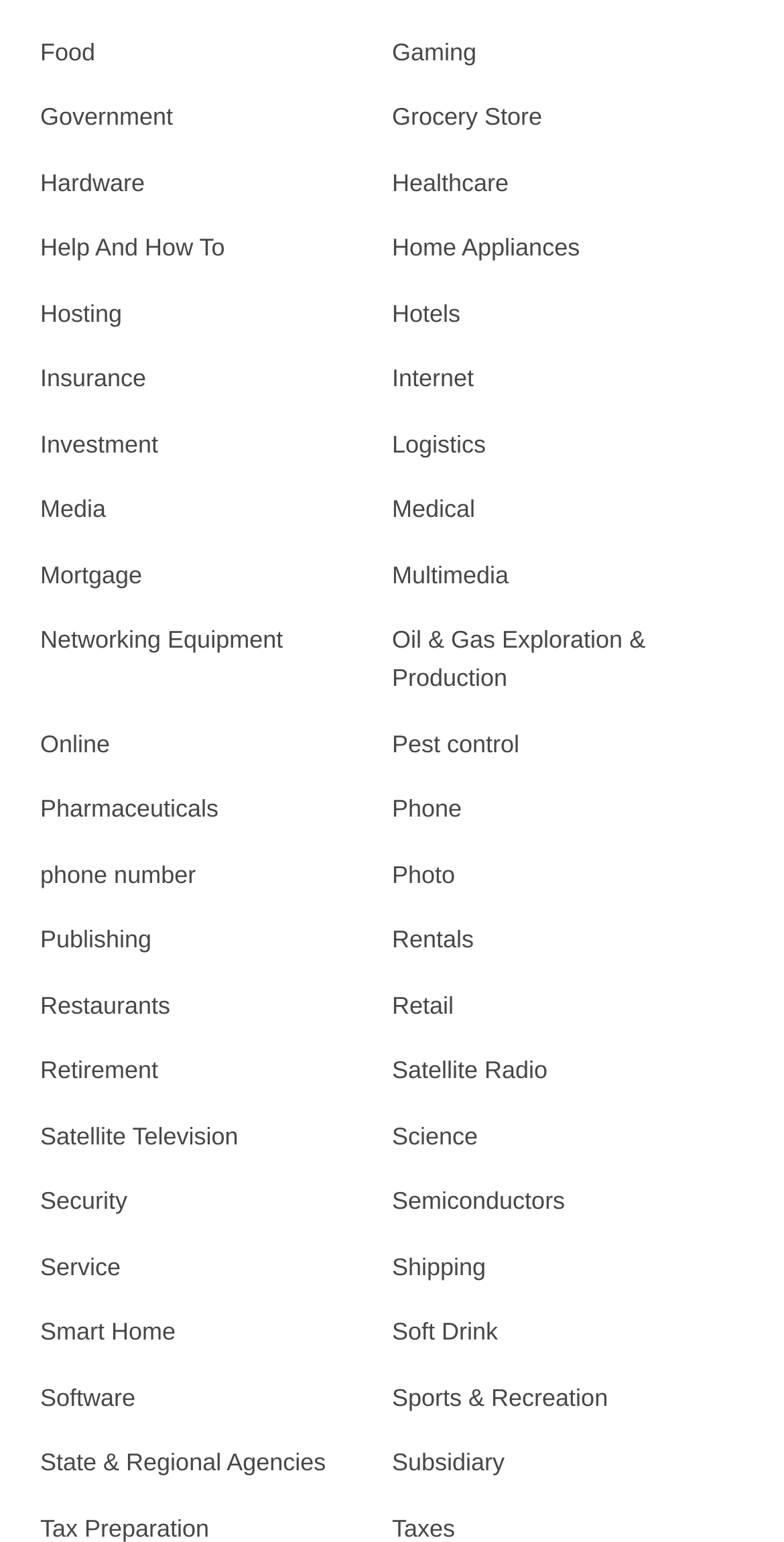Please find the bounding box coordinates of the element that needs to be clicked to perform the following instruction: "Learn about Home Appliances". The bounding box coordinates should be four float numbers between 0 and 1, represented as [left, top, right, bottom].

[0.5, 0.151, 0.739, 0.17]